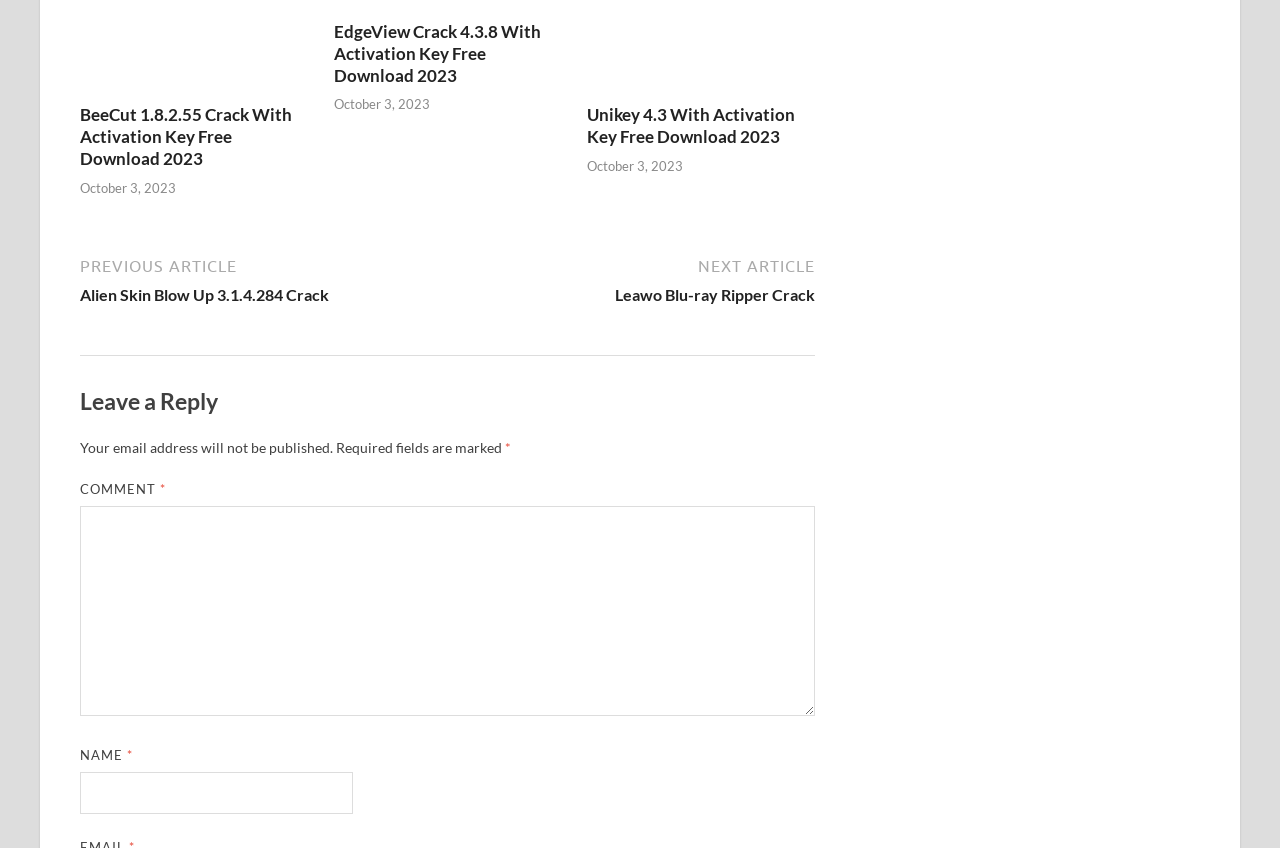Locate the bounding box coordinates of the element I should click to achieve the following instruction: "Enter your name".

[0.062, 0.911, 0.276, 0.96]